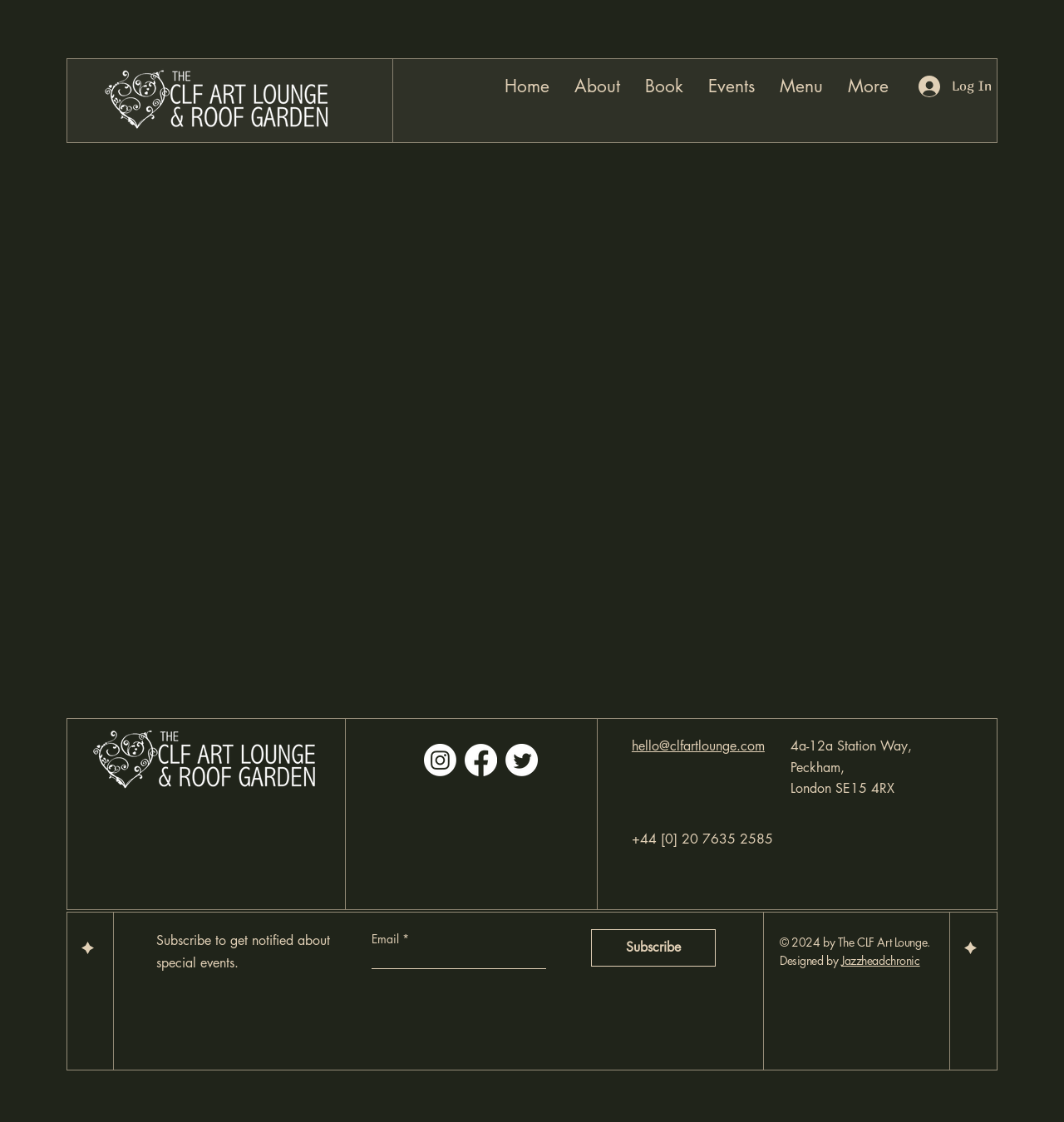Given the element description Astral Travelers Network, identify the bounding box coordinates for the UI element on the webpage screenshot. The format should be (top-left x, top-left y, bottom-right x, bottom-right y), with values between 0 and 1.

None